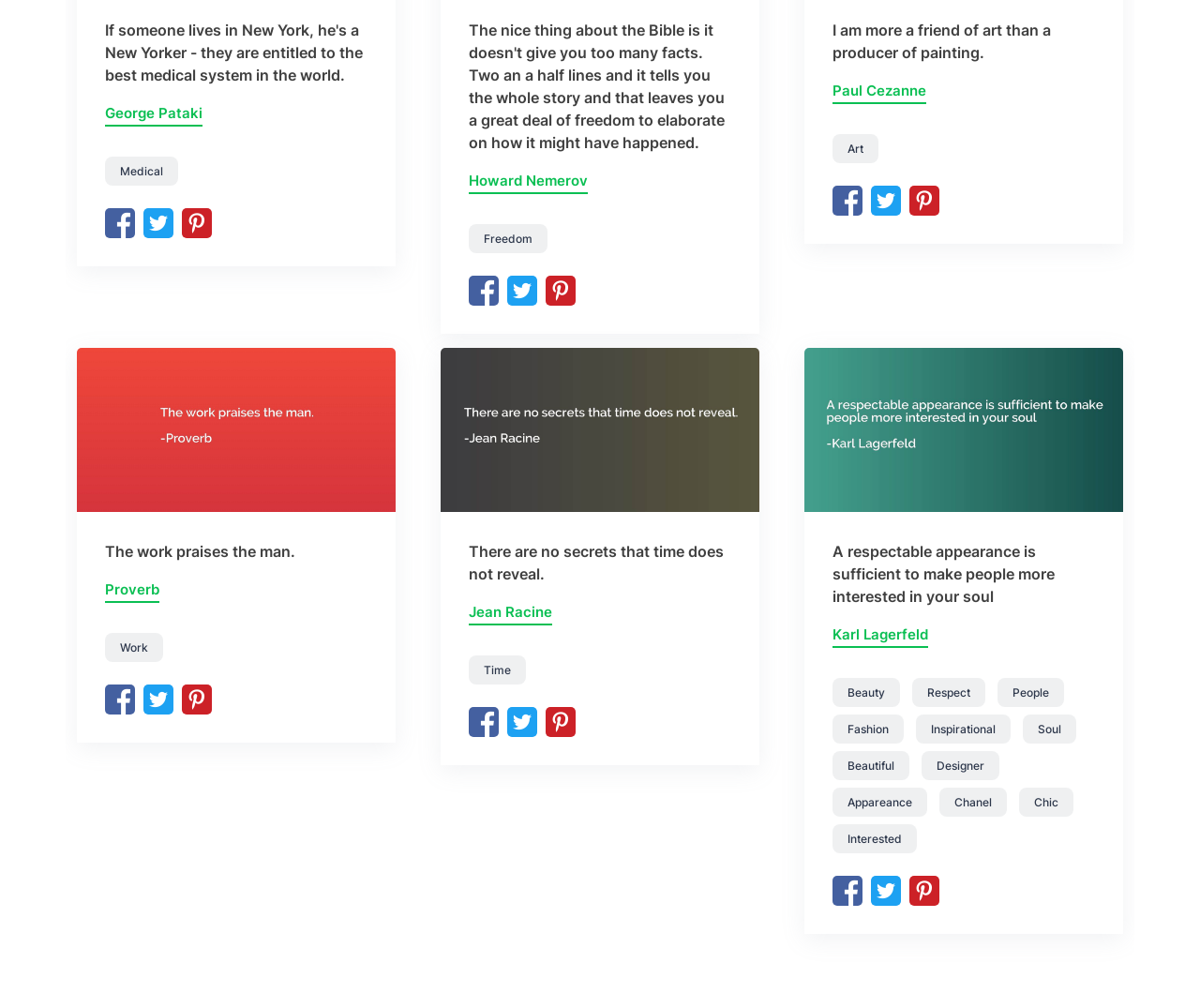Please determine the bounding box coordinates, formatted as (top-left x, top-left y, bottom-right x, bottom-right y), with all values as floating point numbers between 0 and 1. Identify the bounding box of the region described as: alt="Pinterest"

[0.758, 0.87, 0.783, 0.889]